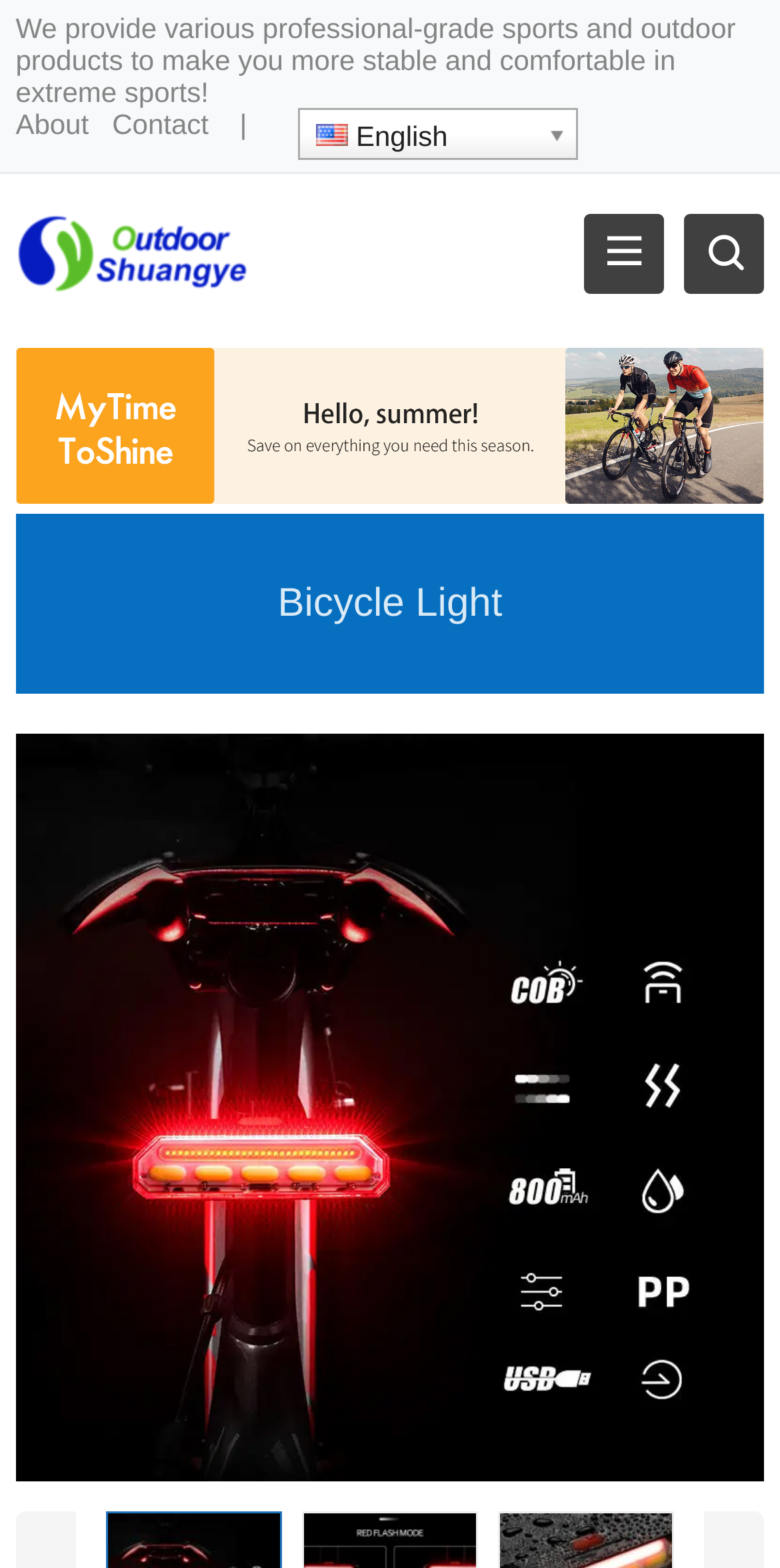Given the element description "shuangye outdoor products" in the screenshot, predict the bounding box coordinates of that UI element.

[0.02, 0.15, 0.319, 0.17]